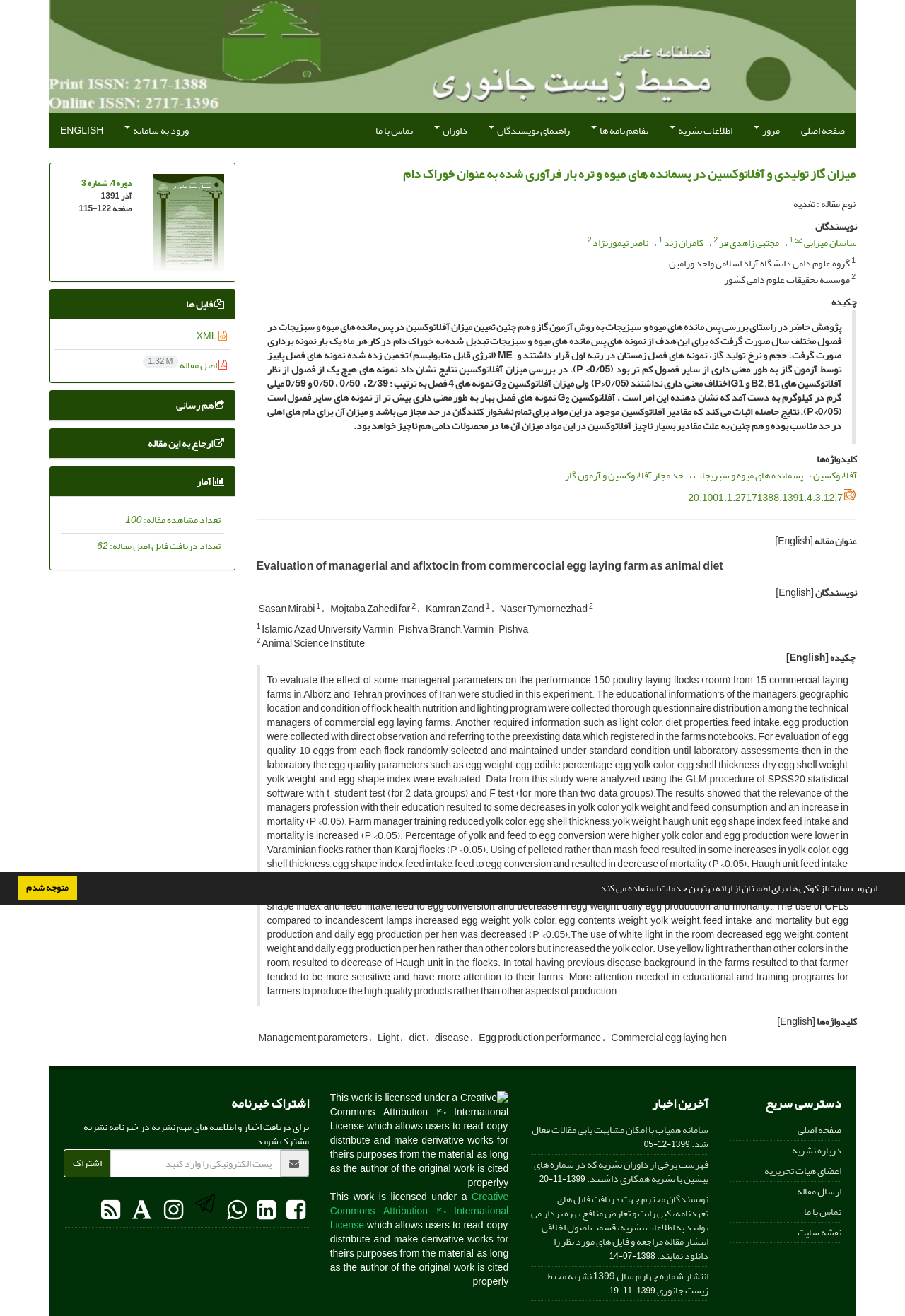Identify and provide the text of the main header on the webpage.

میزان گاز تولیدی و آفلاتوکسین در پسمانده های میوه و تره بار فرآوری شده به عنوان خوراک دام